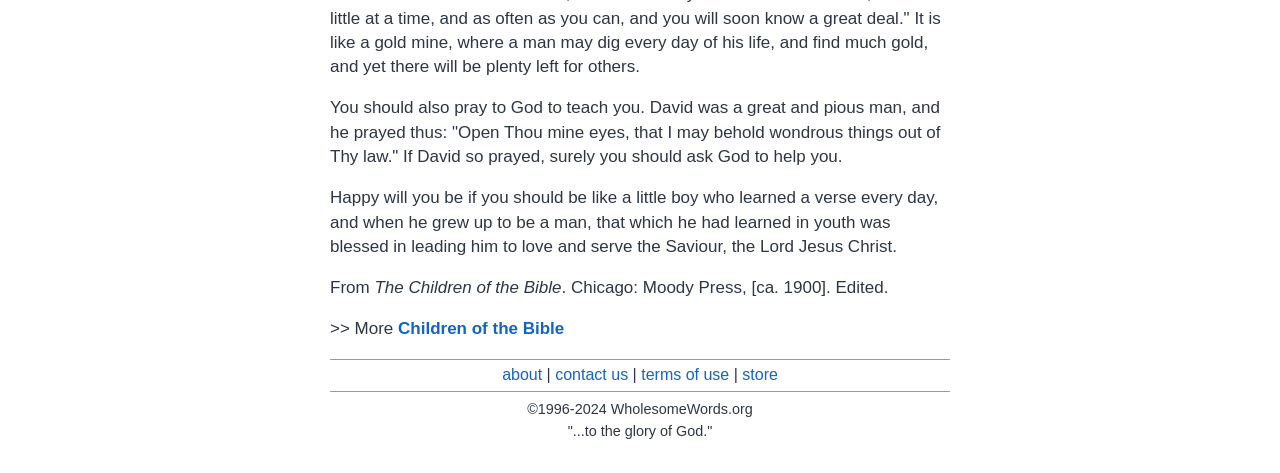Provide a brief response to the question below using one word or phrase:
What is the phrase mentioned after the copyright text?

'...to the glory of God.'